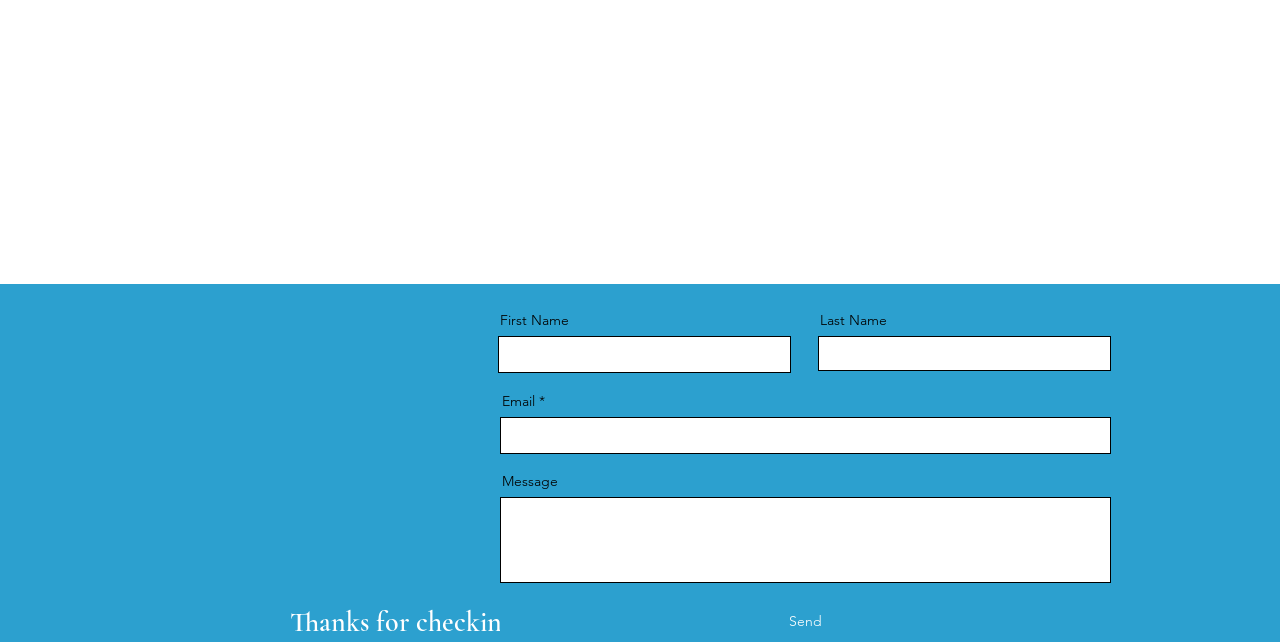Please provide a comprehensive response to the question based on the details in the image: What is the required field?

The textbox for Email has a required attribute set to True, indicating that it is a mandatory field to be filled in before submitting the form.